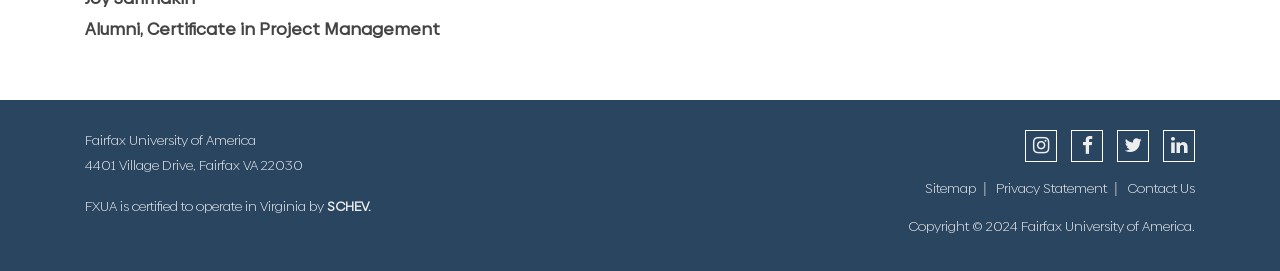What is the address of the university?
Give a comprehensive and detailed explanation for the question.

I found the answer by looking at the StaticText element with the text '4401 Village Drive, Fairfax VA 22030' which is a child of the Root Element.